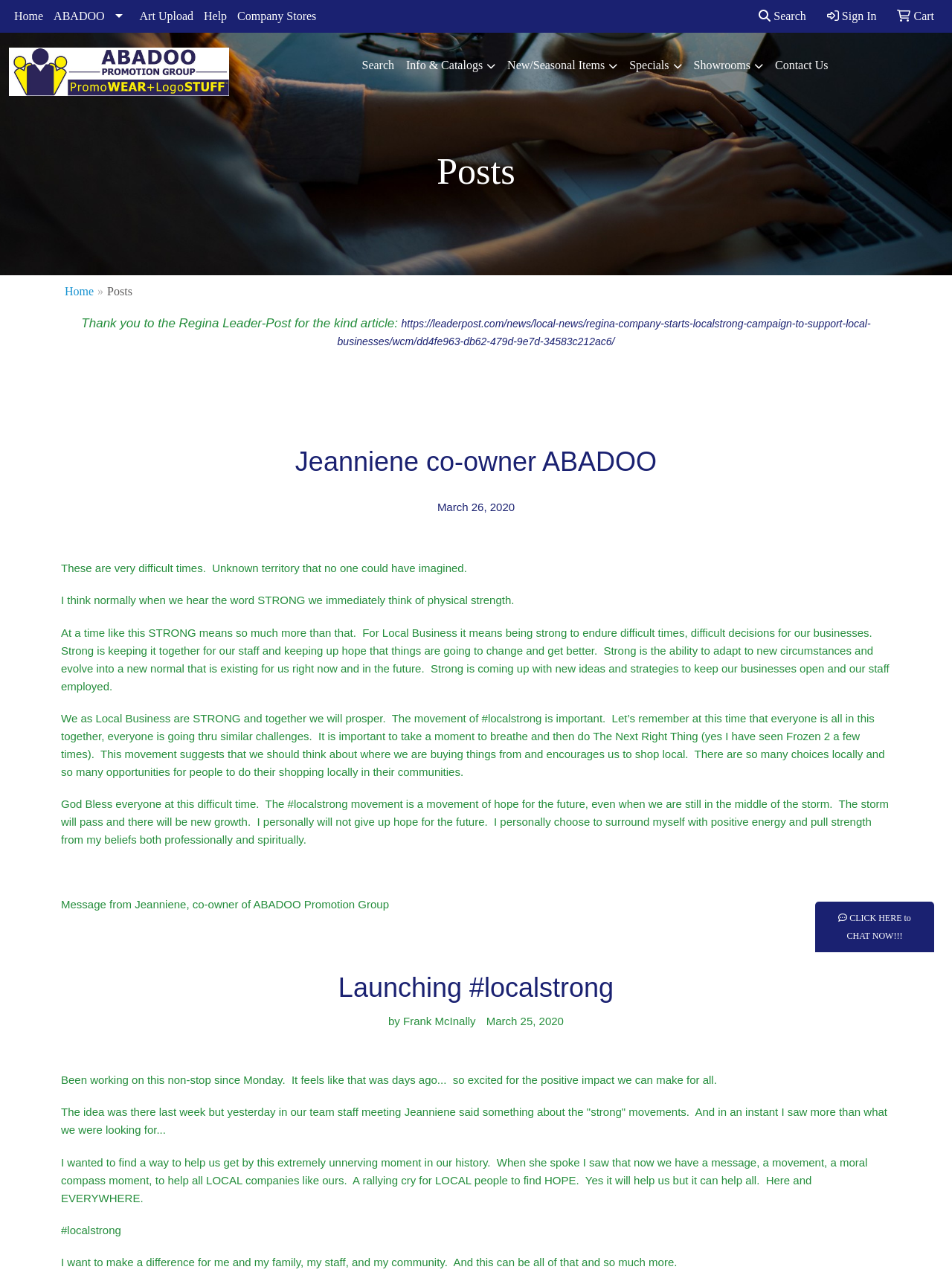Answer briefly with one word or phrase:
What is the name of the company?

ABADOO Promotion Group